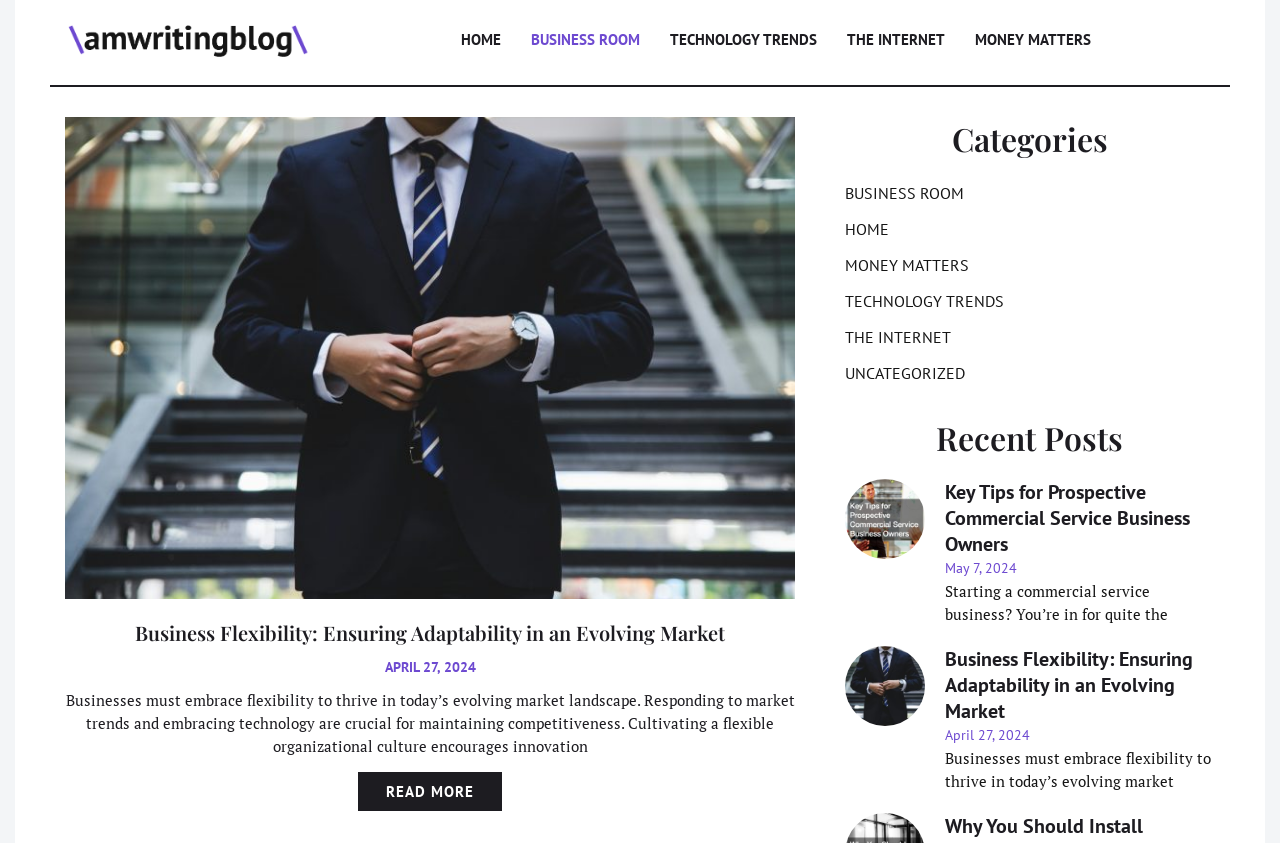Determine the bounding box for the HTML element described here: "Uncategorized". The coordinates should be given as [left, top, right, bottom] with each number being a float between 0 and 1.

[0.66, 0.43, 0.754, 0.454]